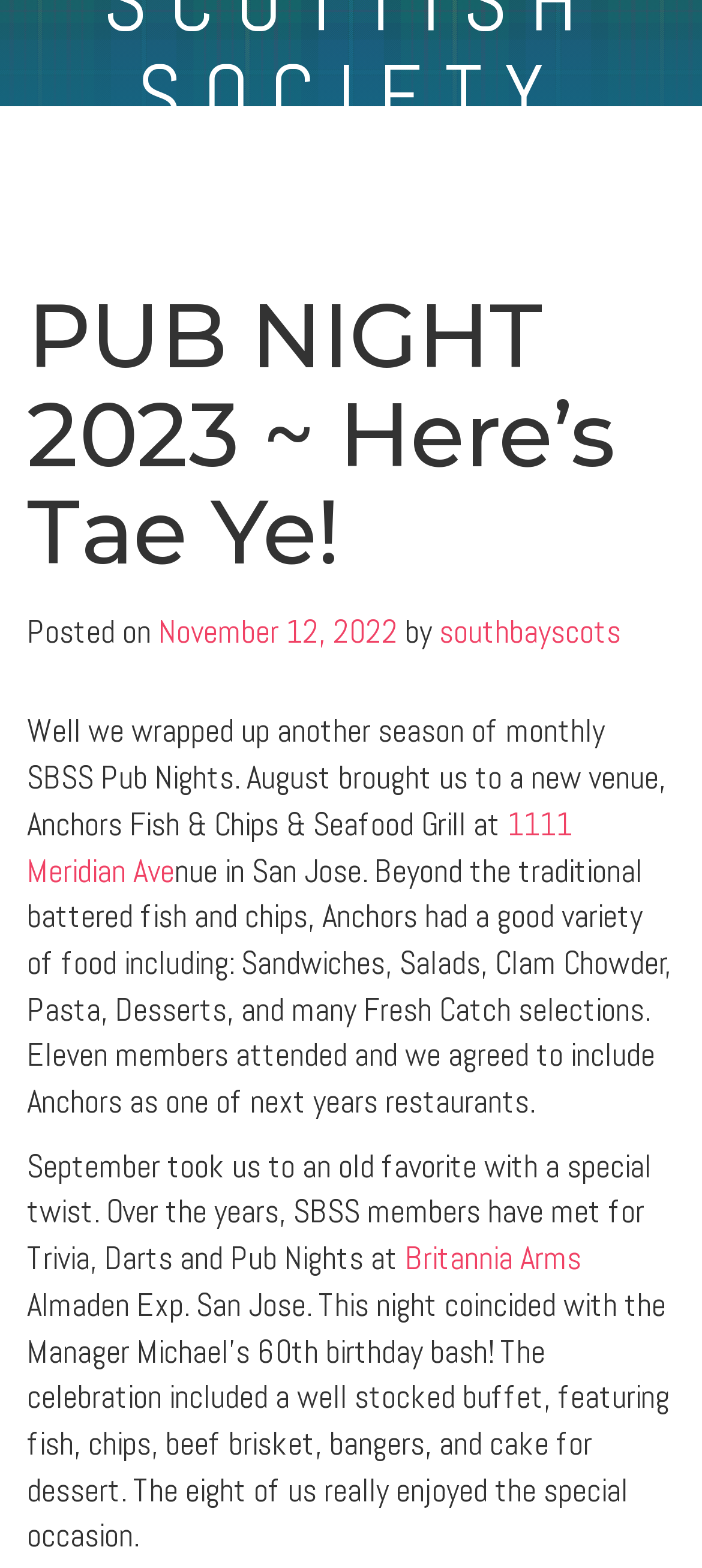Identify the bounding box for the element characterized by the following description: "Contact".

[0.173, 0.194, 0.509, 0.233]